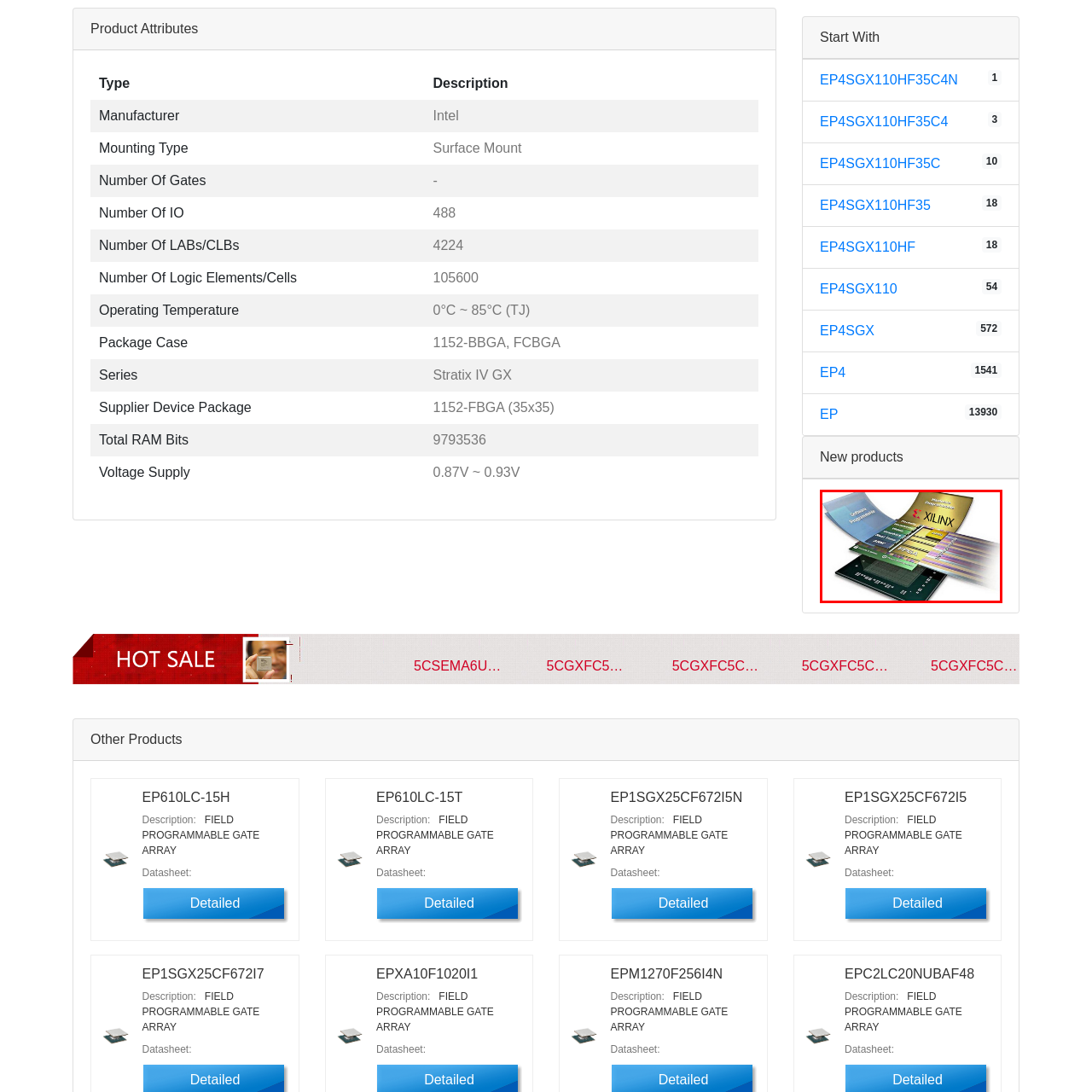Examine the area surrounded by the red box and describe it in detail.

The image features an intricate representation of a Xilinx FPGA (Field Programmable Gate Array) architecture, showcasing its layered design. Prominently displayed is the Xilinx logo, highlighting the brand's influence in the realm of programmable devices. Surrounding the core FPGA chip are various informational layers that likely depict different programmable components and functionalities associated with FPGA technology. This visual emphasizes the flexibility and customization capabilities inherent in FPGAs, which are essential for a wide range of applications in digital design and technology development. The presentation style combines graphic elements with technical insights, embodying the sophisticated nature of modern electronic design.